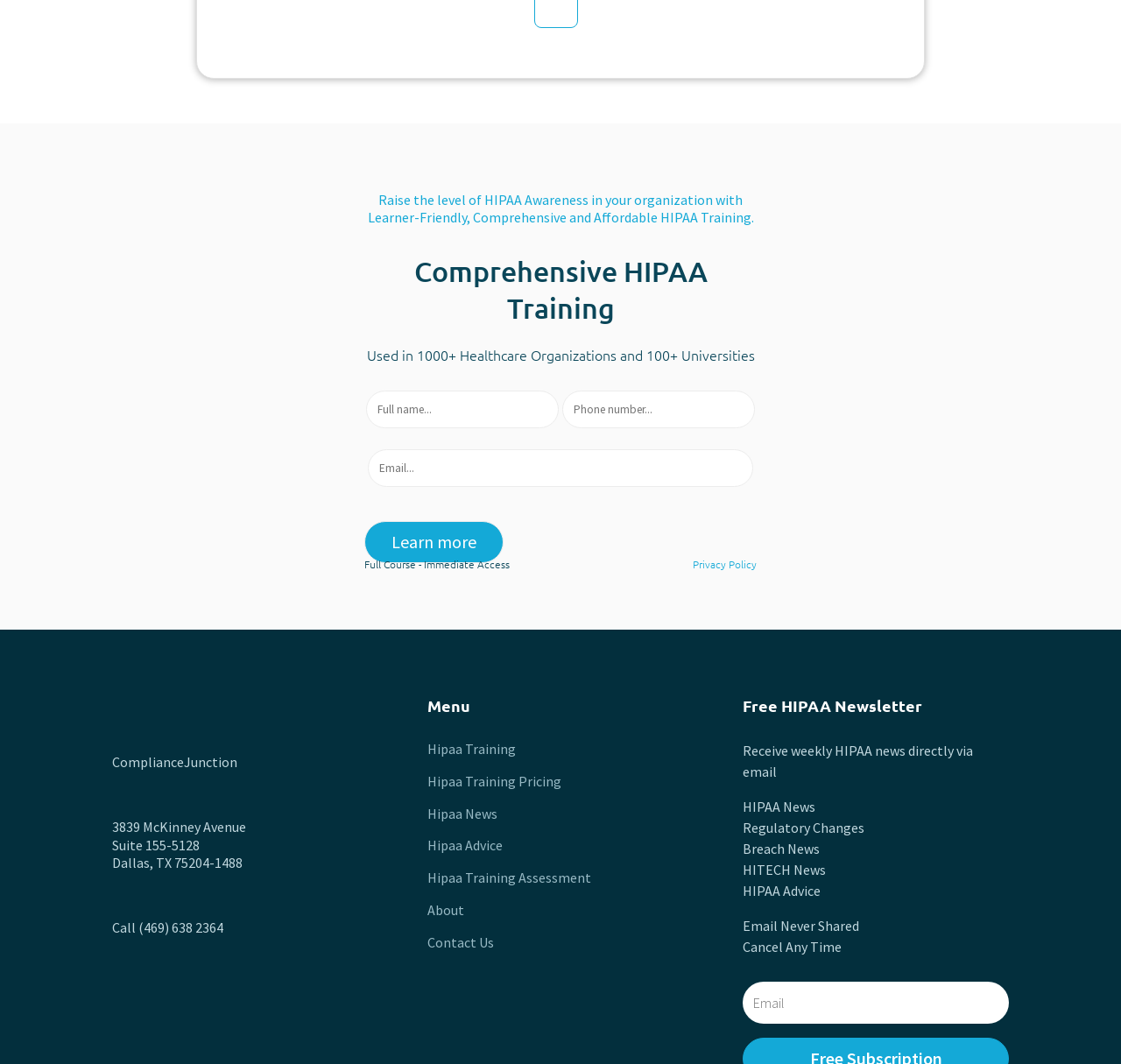Determine the bounding box coordinates for the UI element described. Format the coordinates as (top-left x, top-left y, bottom-right x, bottom-right y) and ensure all values are between 0 and 1. Element description: About

[0.381, 0.847, 0.414, 0.863]